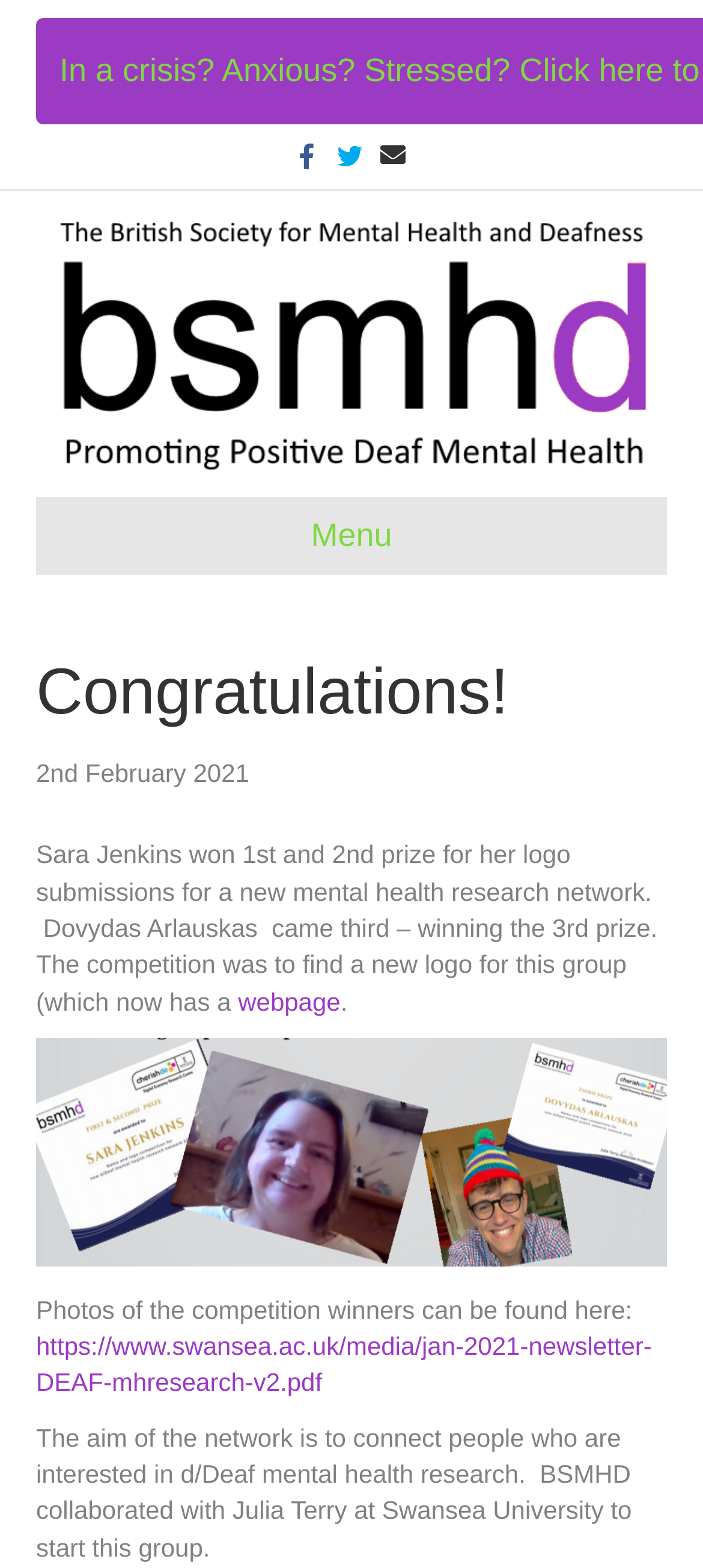What is the purpose of the network?
Use the image to answer the question with a single word or phrase.

To connect people interested in d/Deaf mental health research